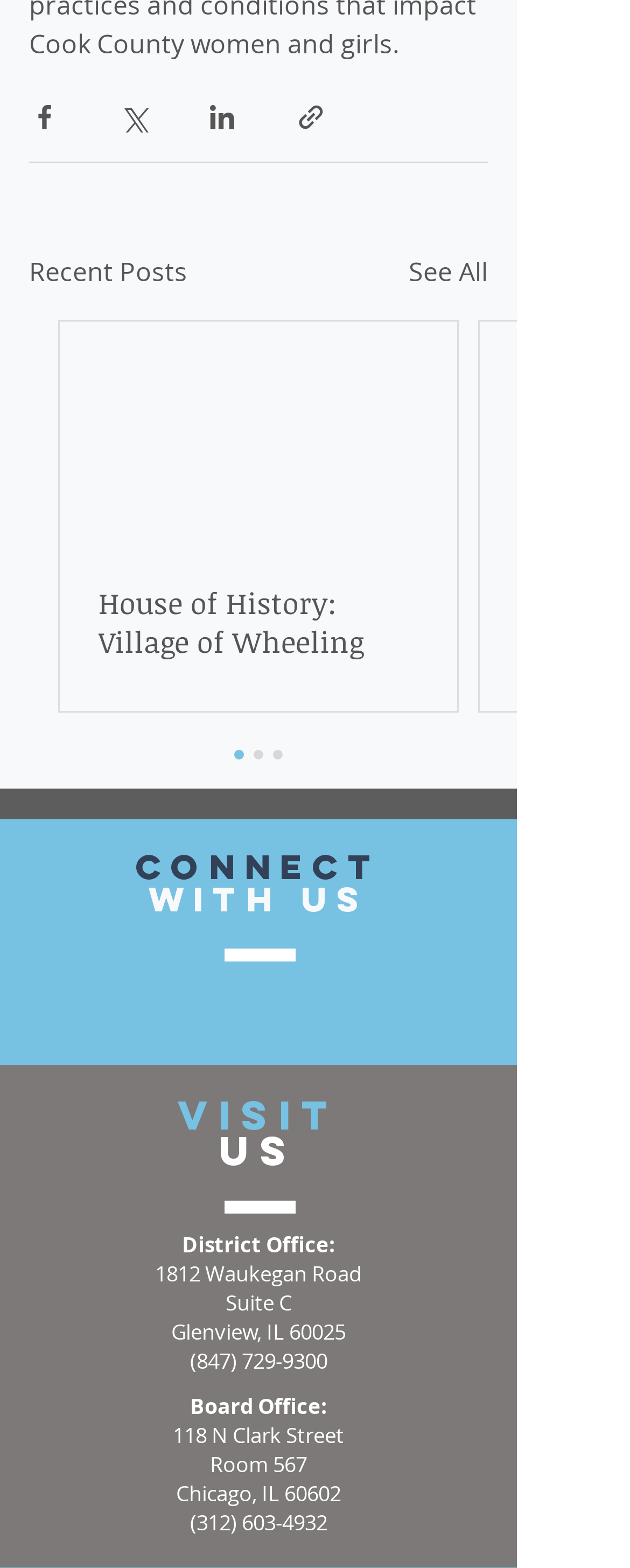Could you specify the bounding box coordinates for the clickable section to complete the following instruction: "Show post options"?

None